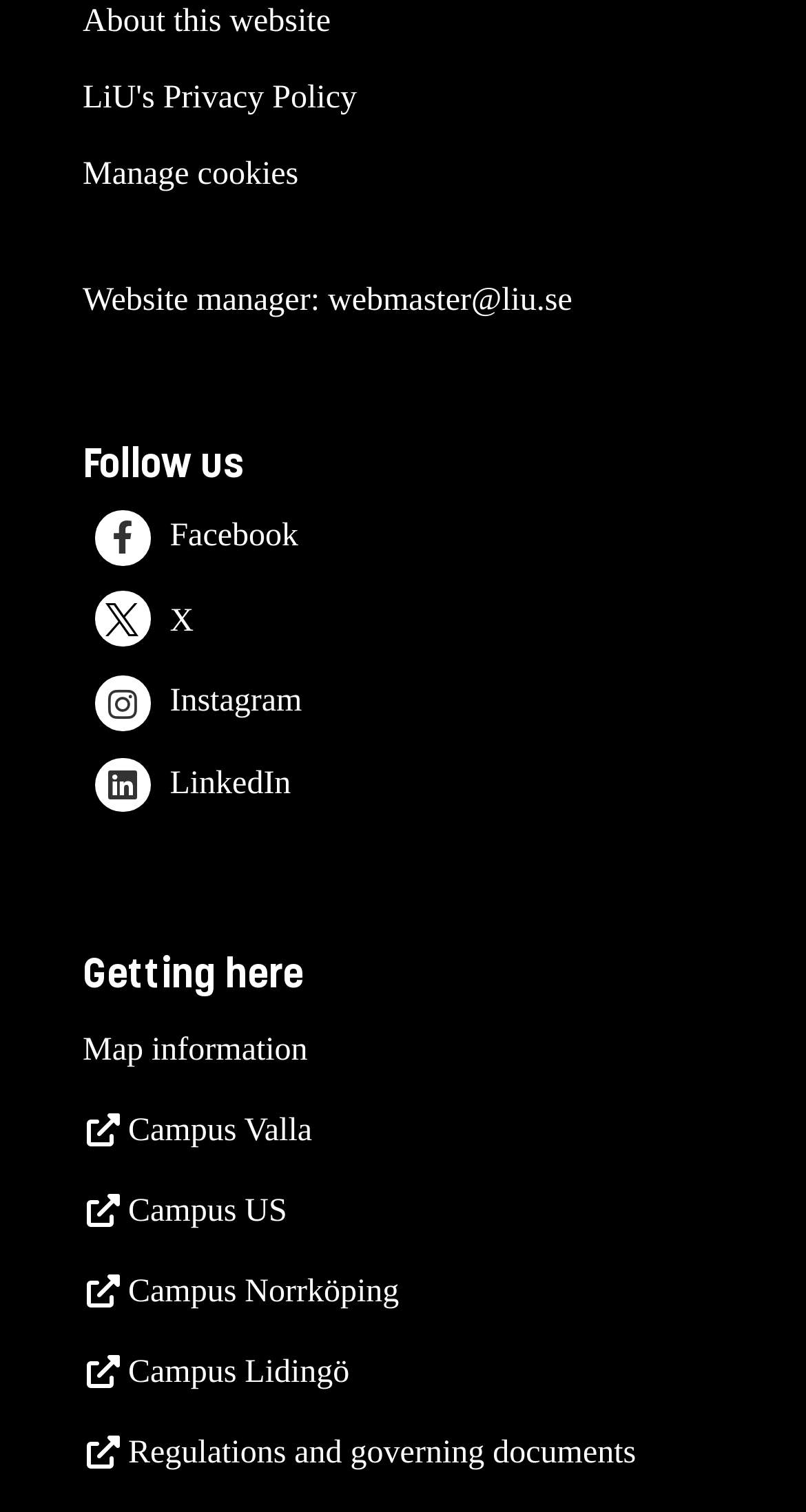How many links are there in the footer section?
Provide a thorough and detailed answer to the question.

I counted the number of links in the footer section, which includes 'About this website', 'LiU's Privacy Policy', 'Manage cookies', and others, and found that there are 9 links in total.